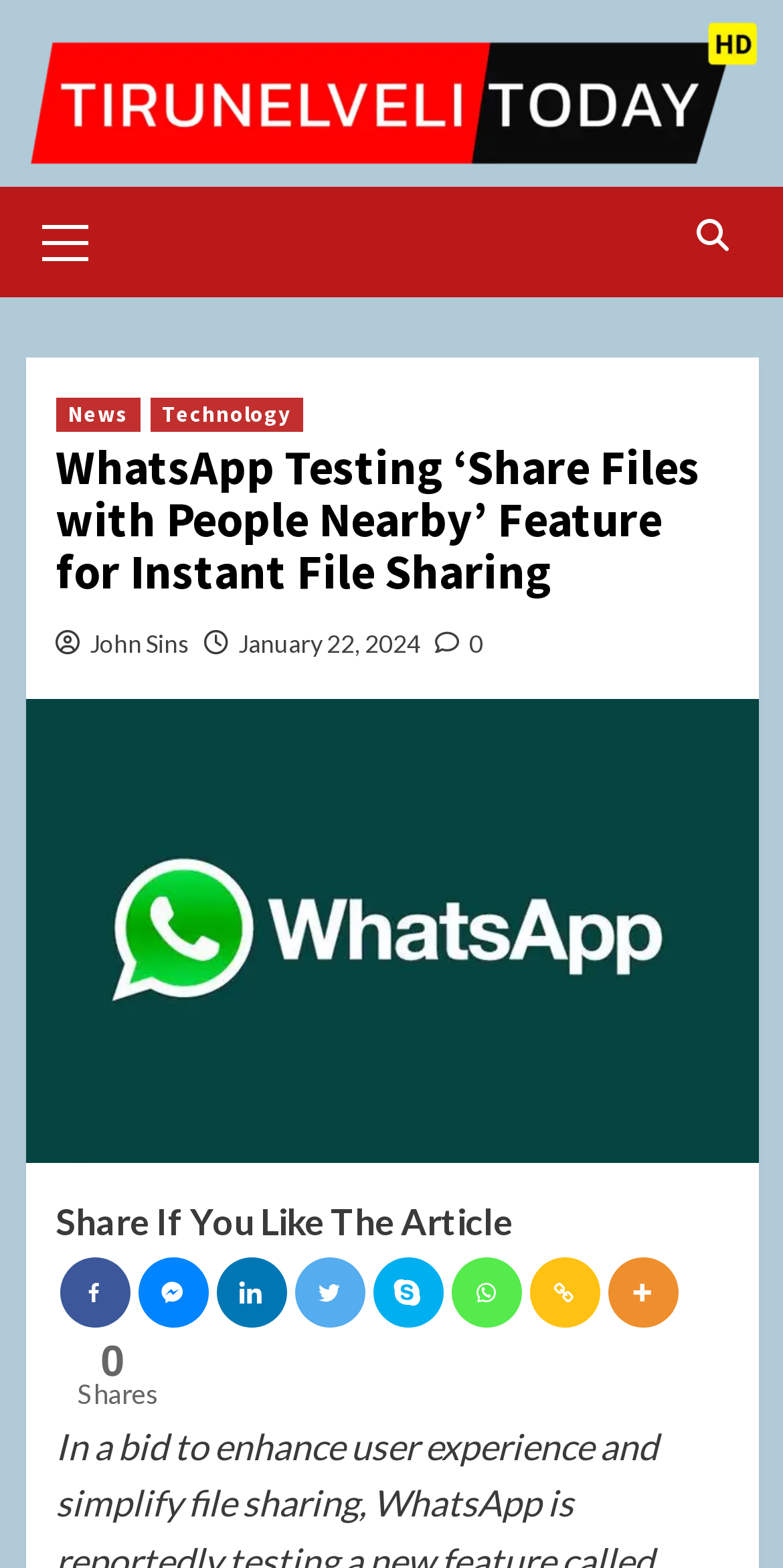Find the bounding box coordinates of the clickable area required to complete the following action: "Click on the Tirunelveli Today link".

[0.032, 0.013, 0.968, 0.105]